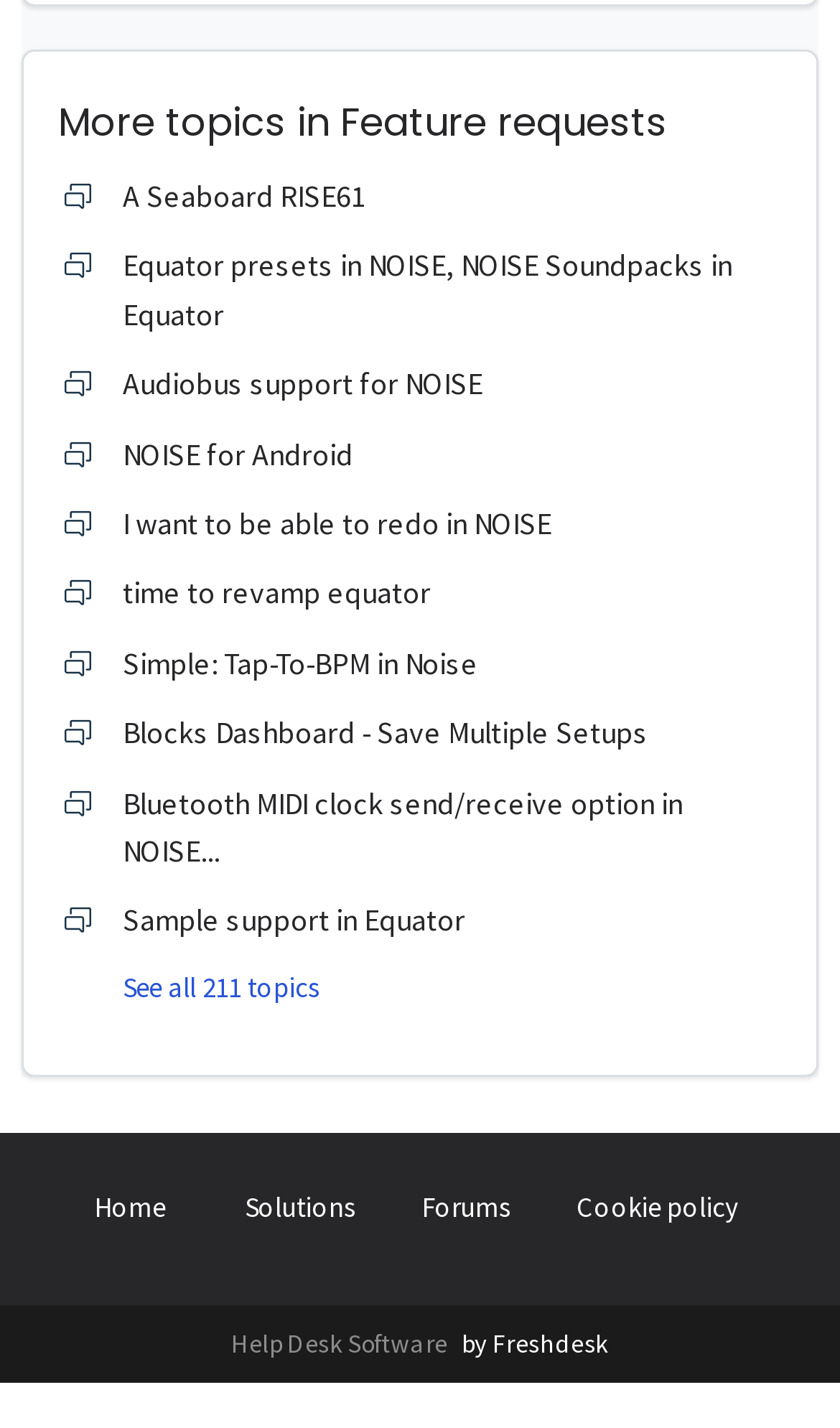Provide a brief response to the question below using one word or phrase:
How many navigation links are there at the bottom of the page?

4